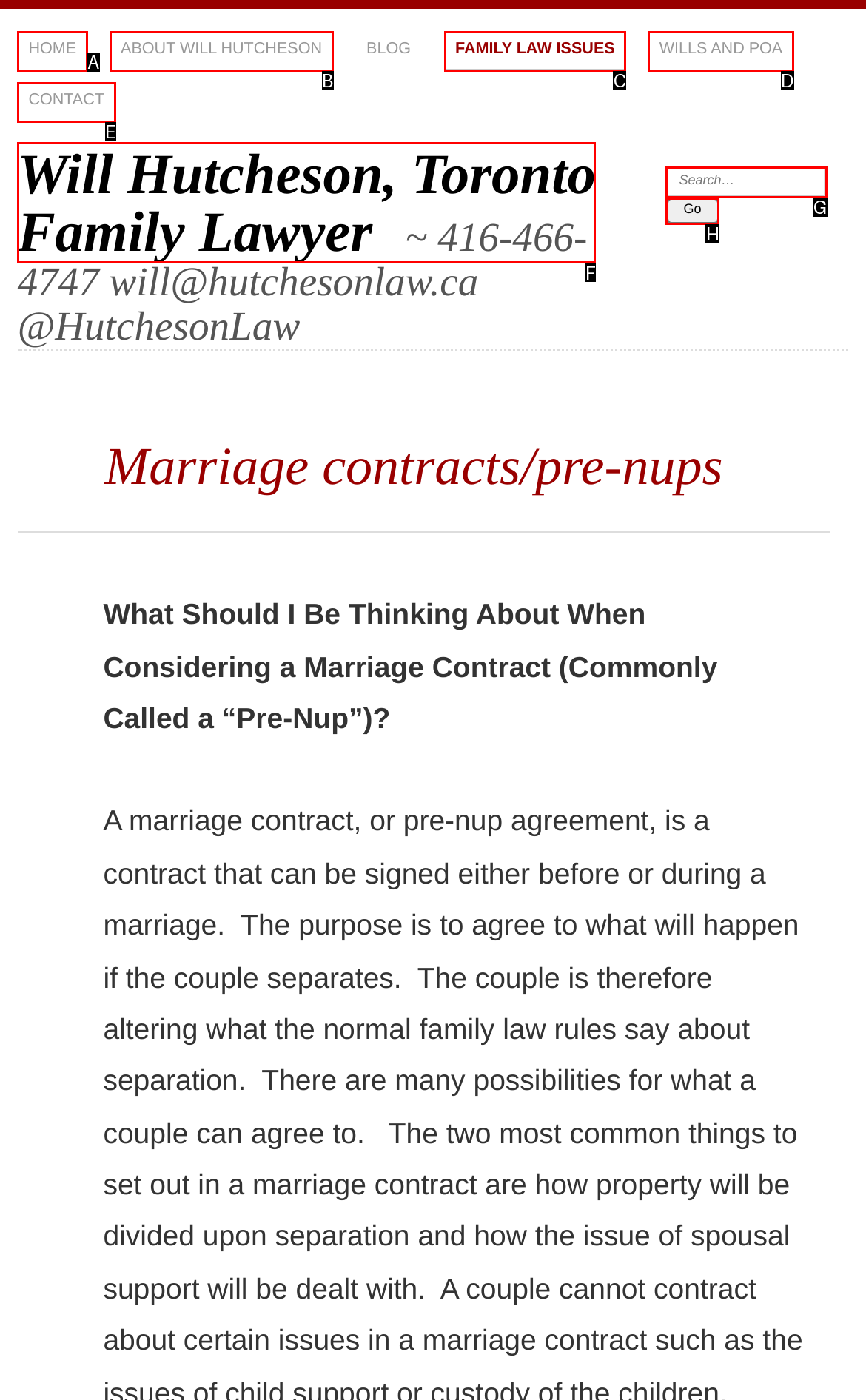Identify the HTML element that best fits the description: Will Hutcheson, Toronto Family Lawyer. Respond with the letter of the corresponding element.

F